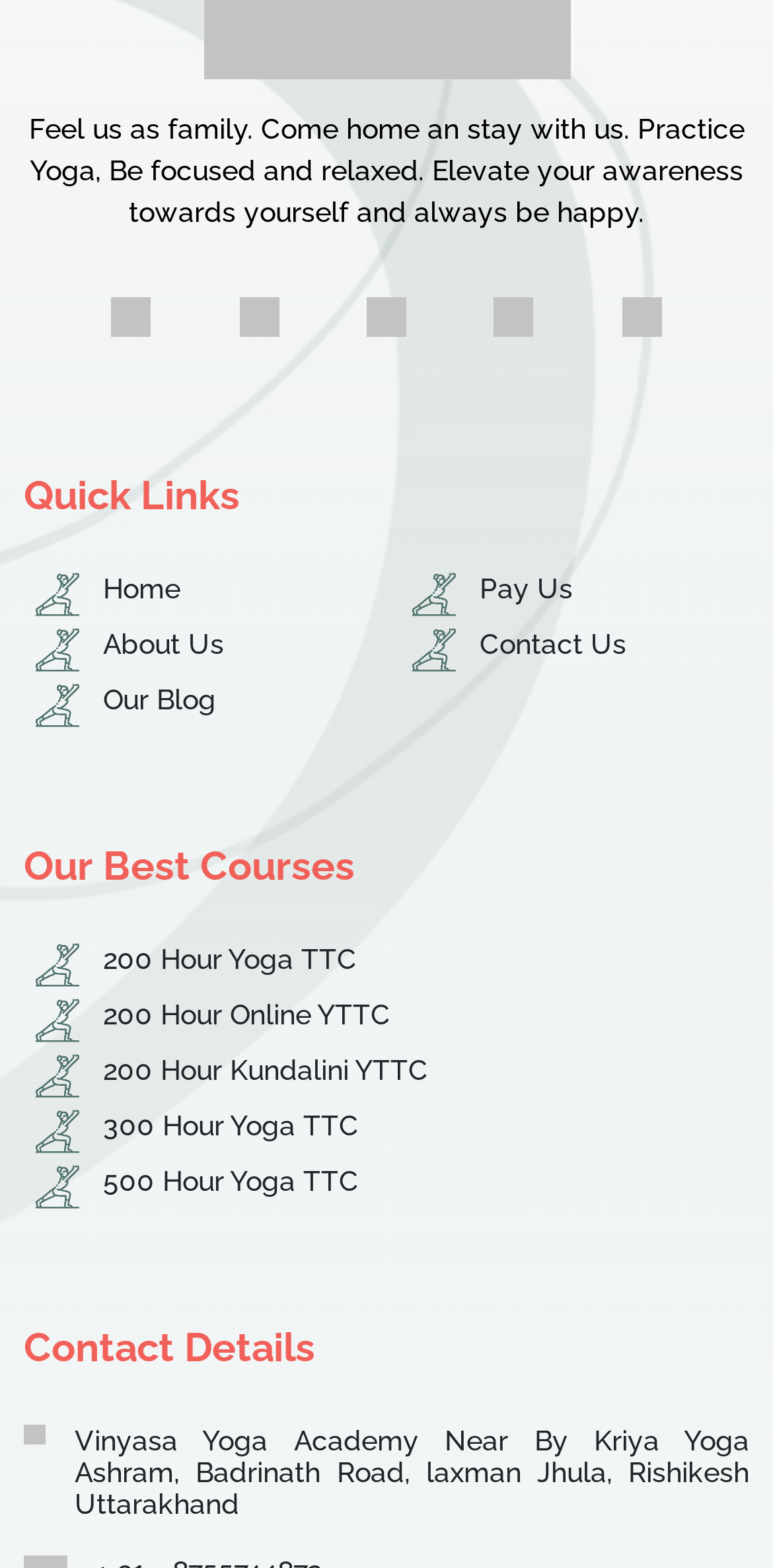Determine the bounding box coordinates for the HTML element mentioned in the following description: "Home". The coordinates should be a list of four floats ranging from 0 to 1, represented as [left, top, right, bottom].

[0.133, 0.365, 0.233, 0.385]